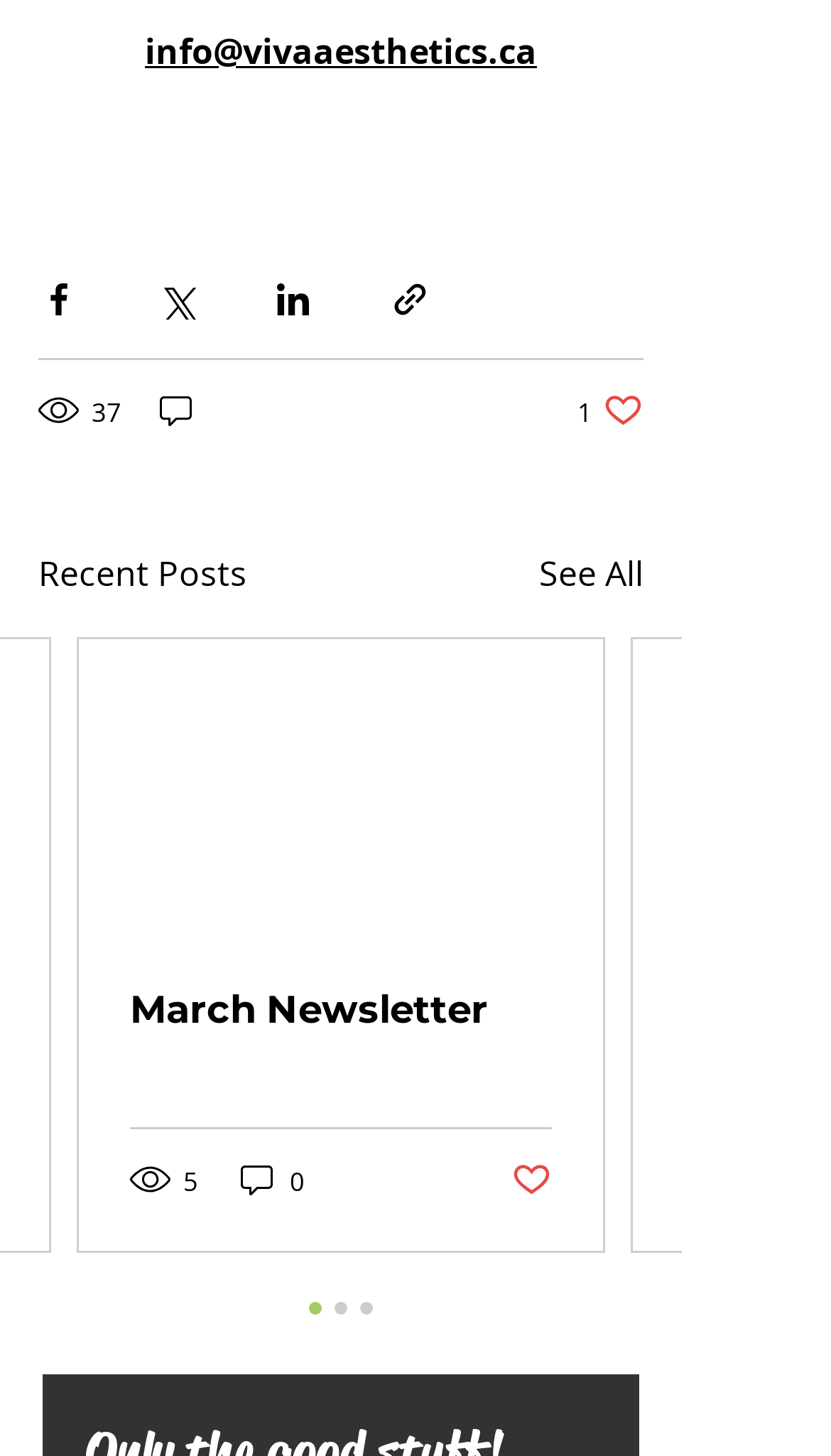Find the bounding box coordinates of the element to click in order to complete the given instruction: "Click the MENU link."

None